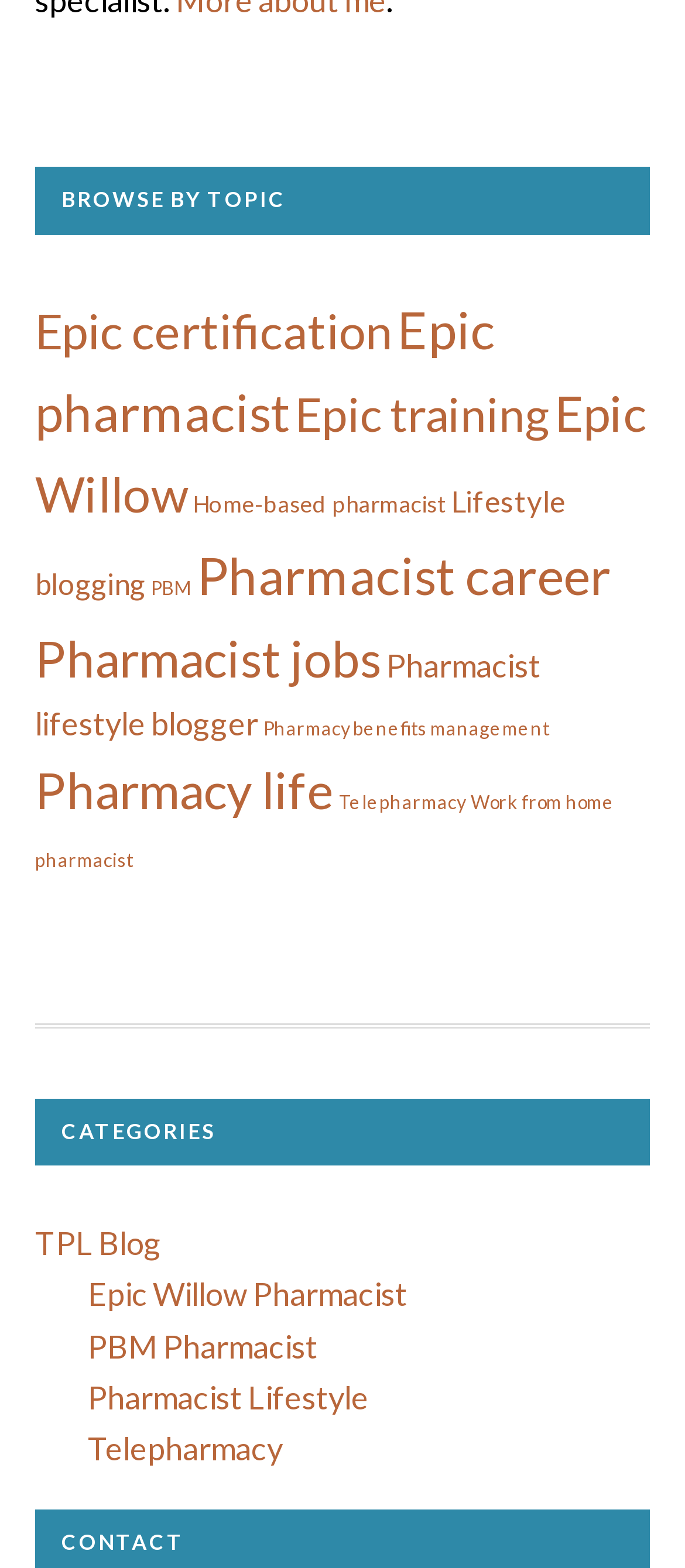Using the element description: "Work from home pharmacist", determine the bounding box coordinates for the specified UI element. The coordinates should be four float numbers between 0 and 1, [left, top, right, bottom].

[0.051, 0.504, 0.897, 0.556]